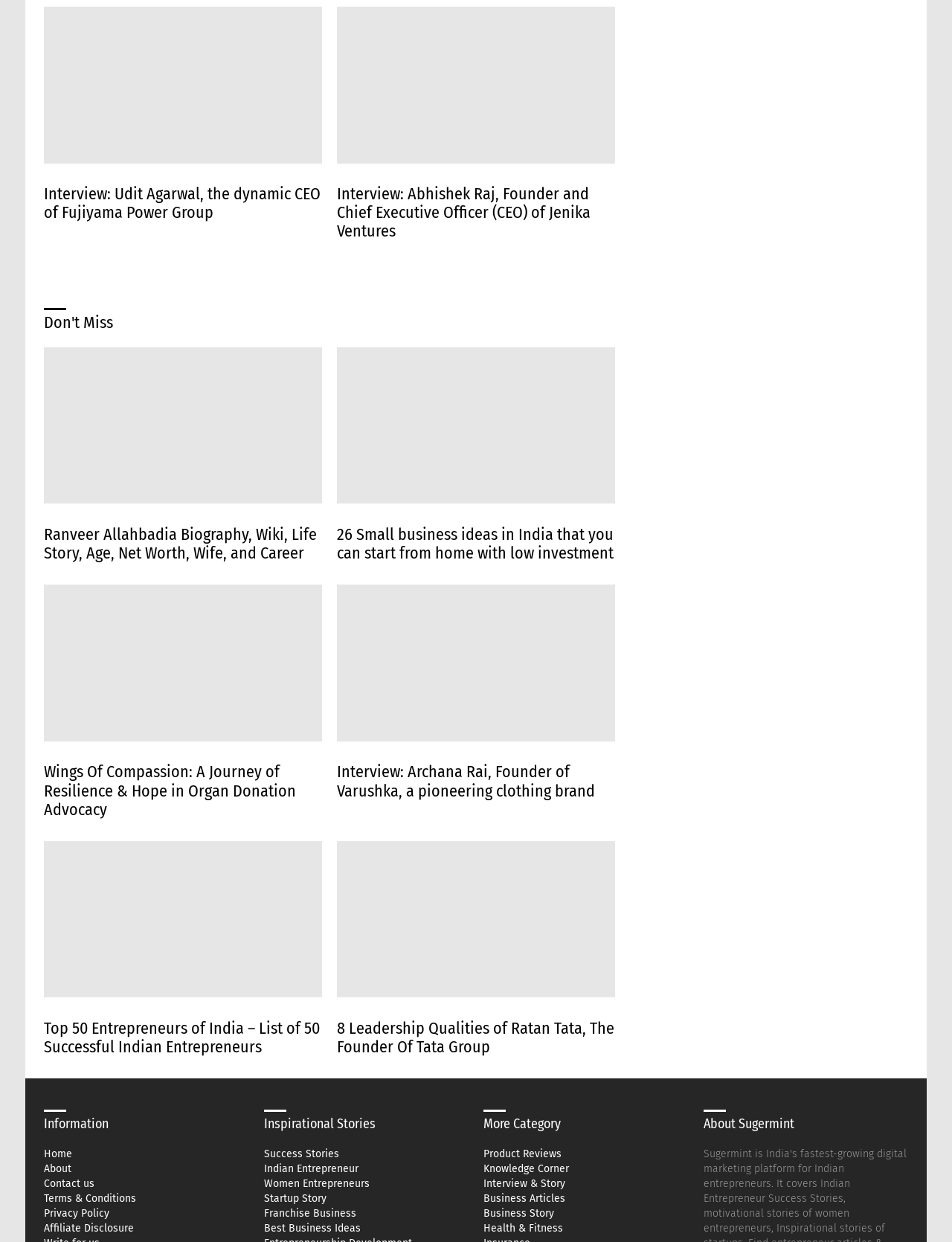Select the bounding box coordinates of the element I need to click to carry out the following instruction: "View the article about Ranveer Allahbadia's biography".

[0.046, 0.413, 0.338, 0.453]